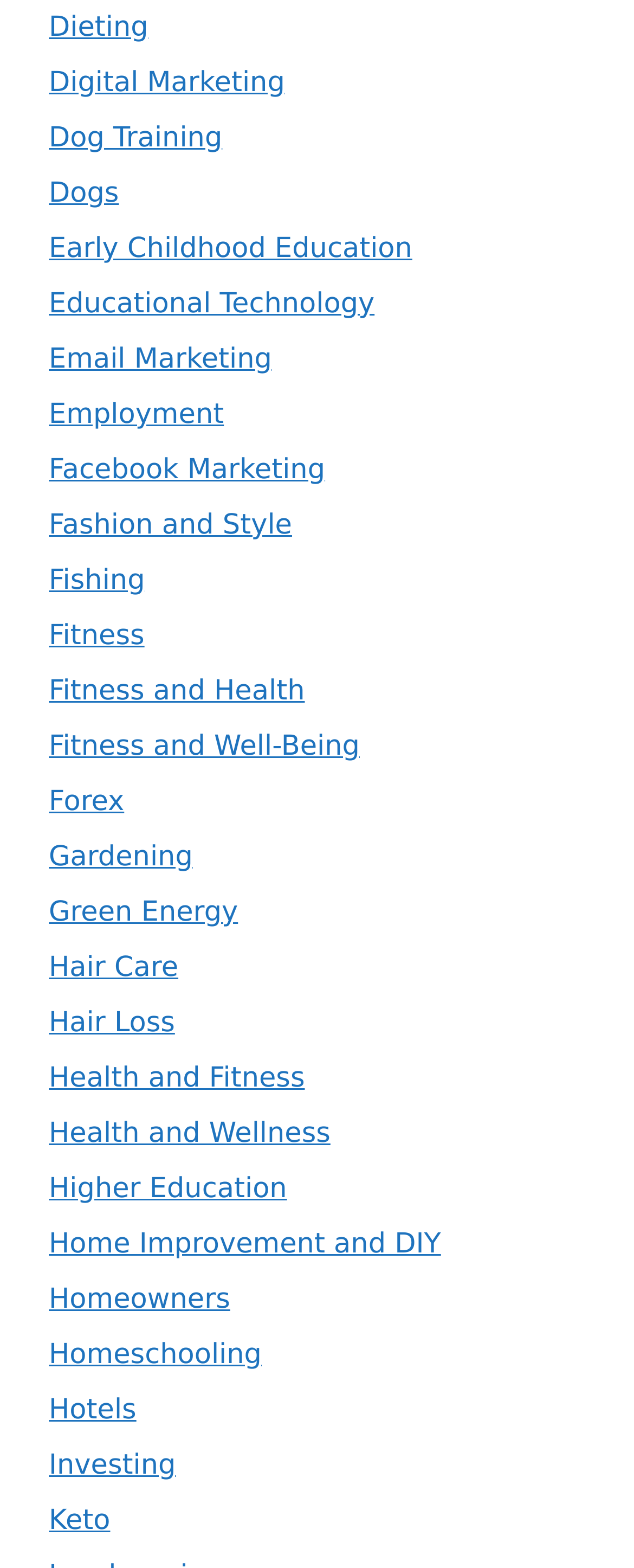Respond concisely with one word or phrase to the following query:
How many categories are related to fitness?

4